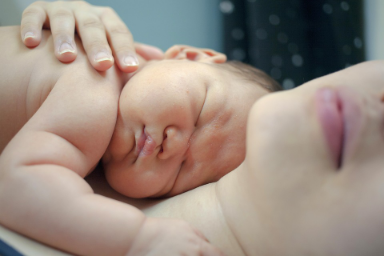Offer a detailed explanation of what is depicted in the image.

The image captures an intimate moment between a parent and their baby, emphasizing the deep bond shared in the early stages of life. The baby, peacefully resting on the parent's chest, showcases a serene expression with eyes closed and a slightly scrunched face, radiating warmth and comfort. The parent's hand gently cradles the baby's head, suggesting a protective and nurturing embrace. The soft skin tones and the tenderness of the scene highlight the importance of connection and security in early childhood development. This image powerfully reflects the theme of optimal baby nutrition and care, underscoring the vital role parents play in ensuring a nurturing environment for their child's growth and health.